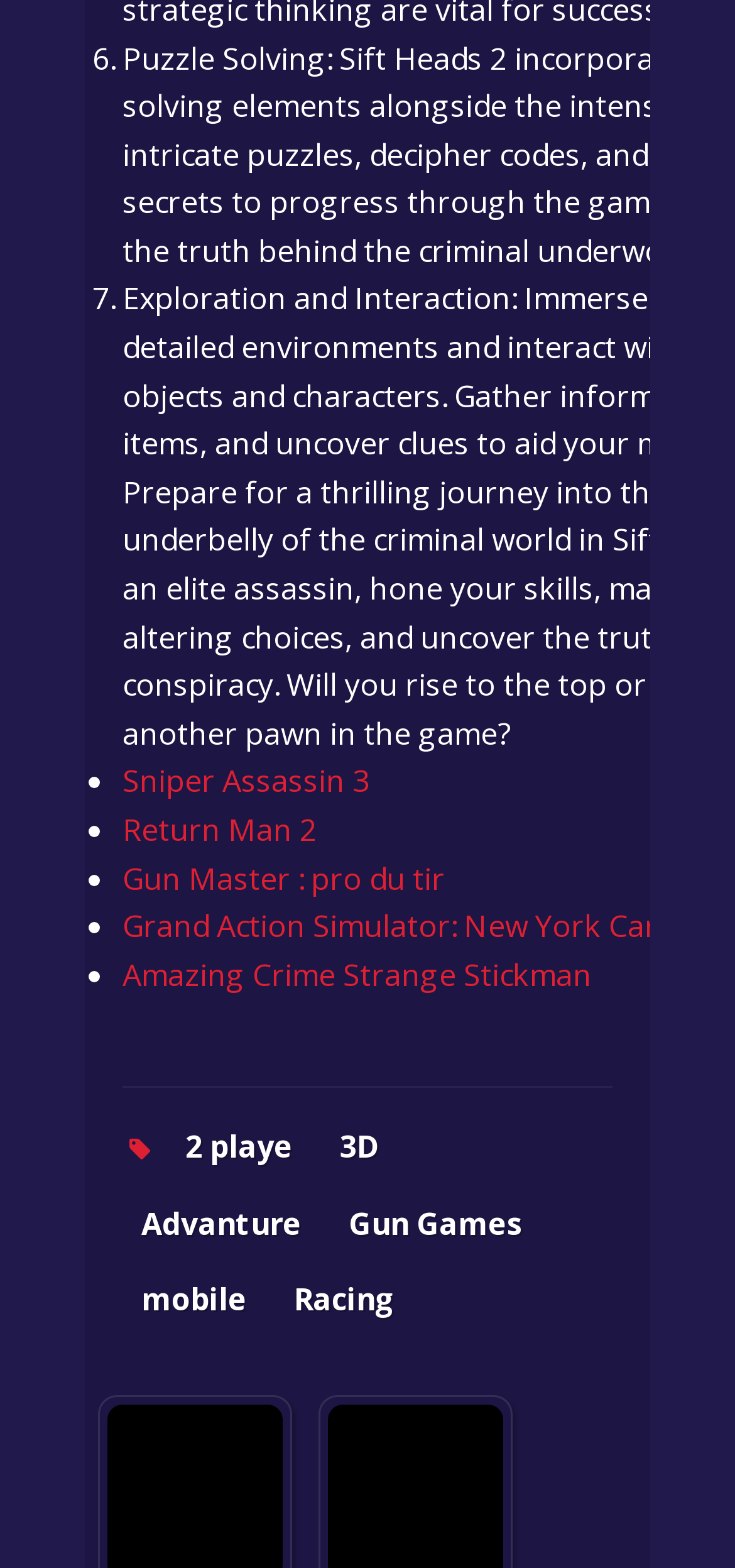What is the first game listed?
Answer the question with a single word or phrase, referring to the image.

Sniper Assassin 3